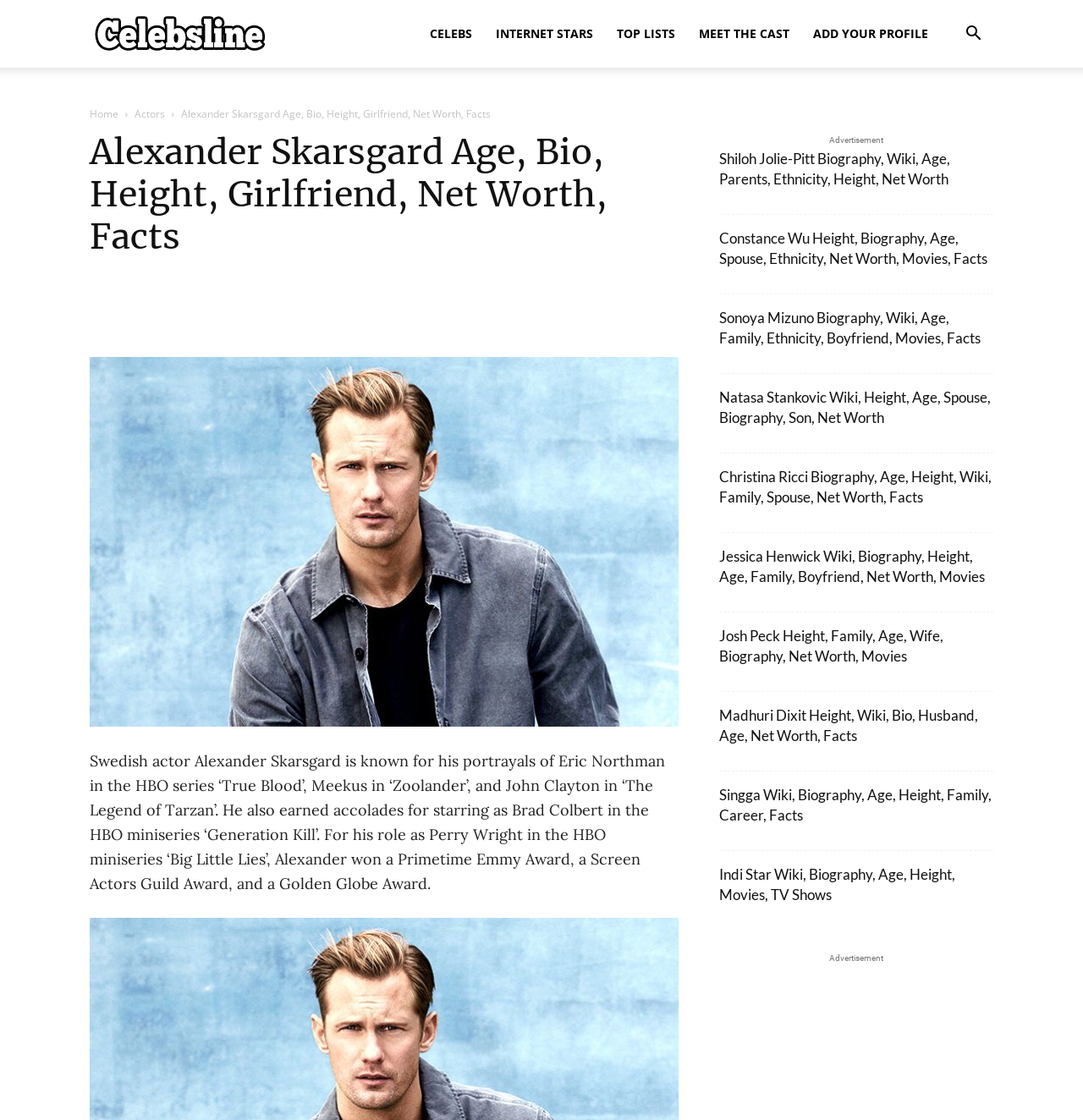Can you specify the bounding box coordinates of the area that needs to be clicked to fulfill the following instruction: "View Constance Wu's height and biography"?

[0.664, 0.205, 0.912, 0.239]